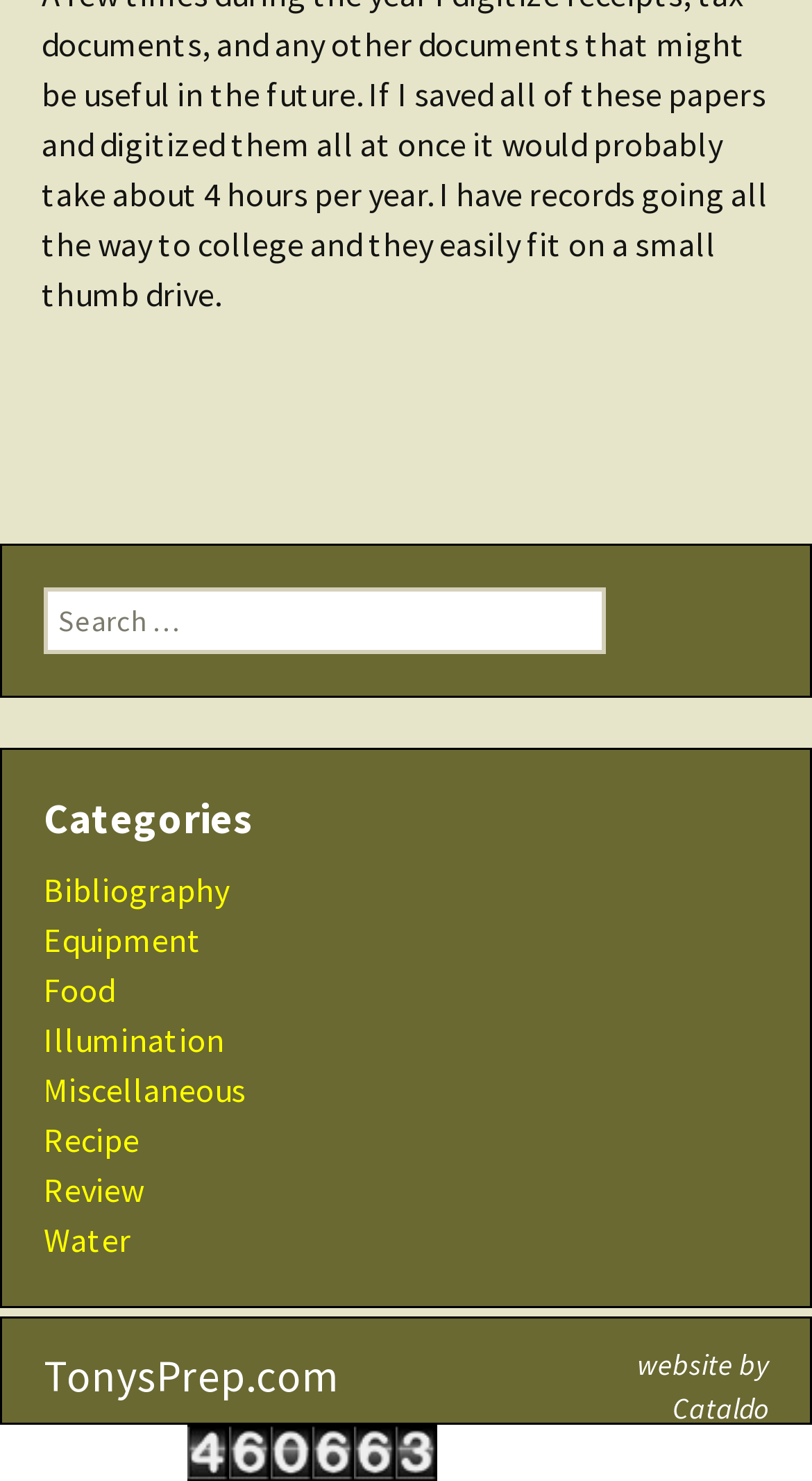What is the website name?
Please provide a single word or phrase as your answer based on the screenshot.

TonysPrep.com